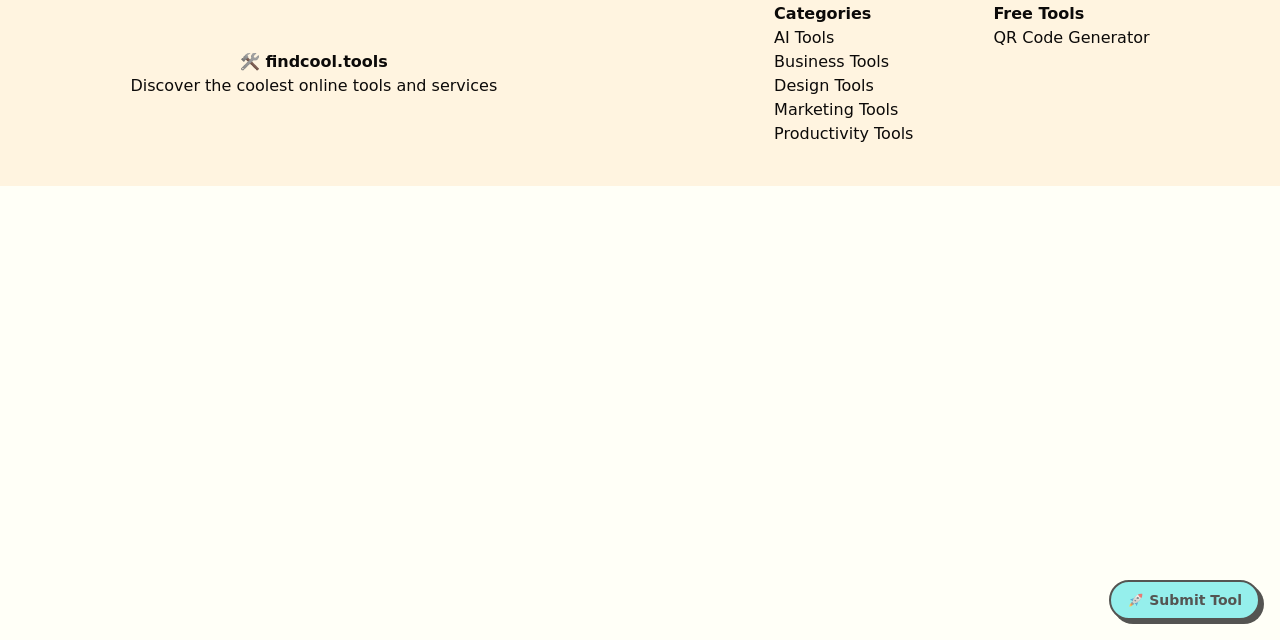Provide the bounding box coordinates for the UI element that is described by this text: "QR Code Generator". The coordinates should be in the form of four float numbers between 0 and 1: [left, top, right, bottom].

[0.776, 0.044, 0.898, 0.073]